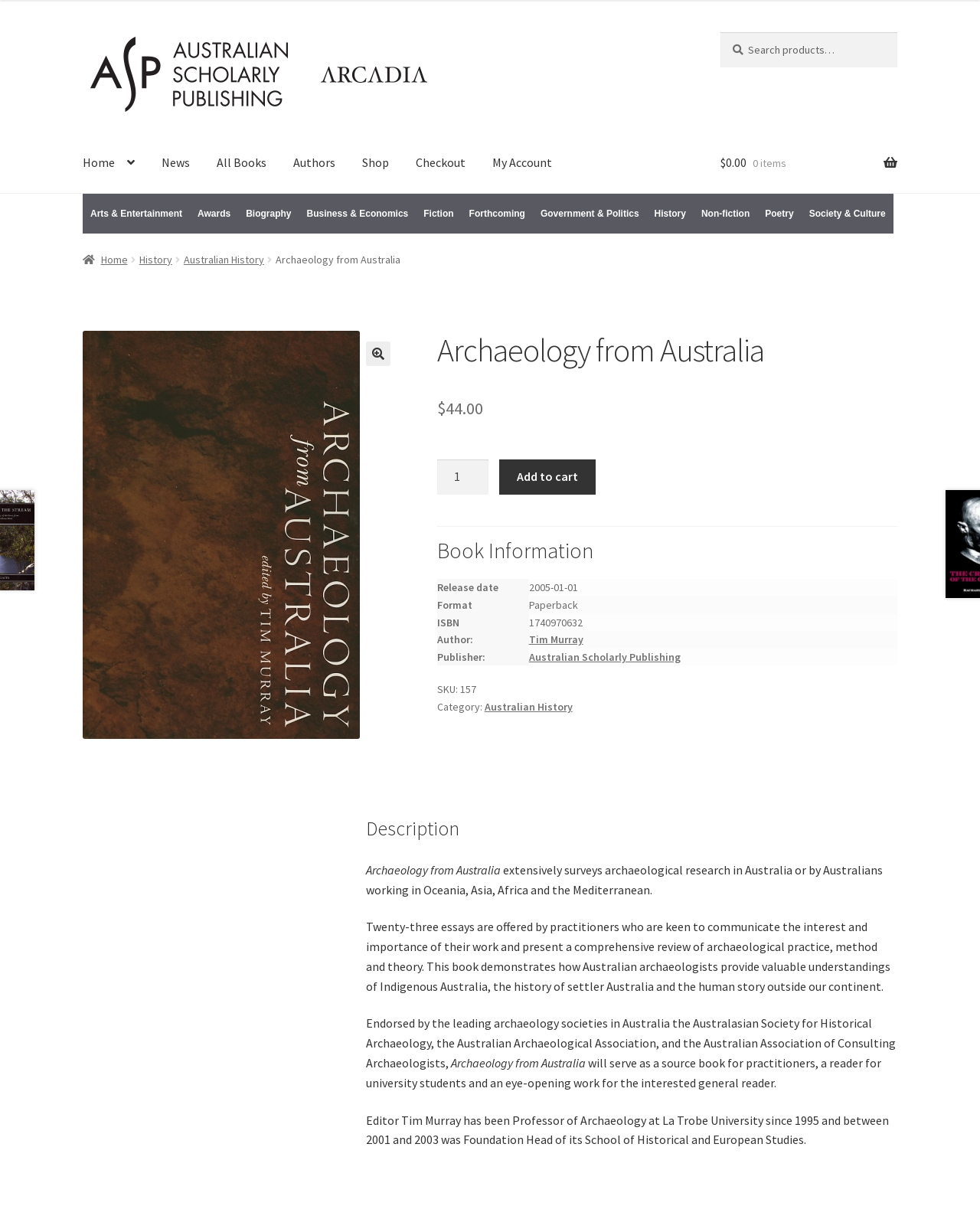Identify the bounding box coordinates of the clickable section necessary to follow the following instruction: "Go to the home page". The coordinates should be presented as four float numbers from 0 to 1, i.e., [left, top, right, bottom].

[0.072, 0.111, 0.15, 0.16]